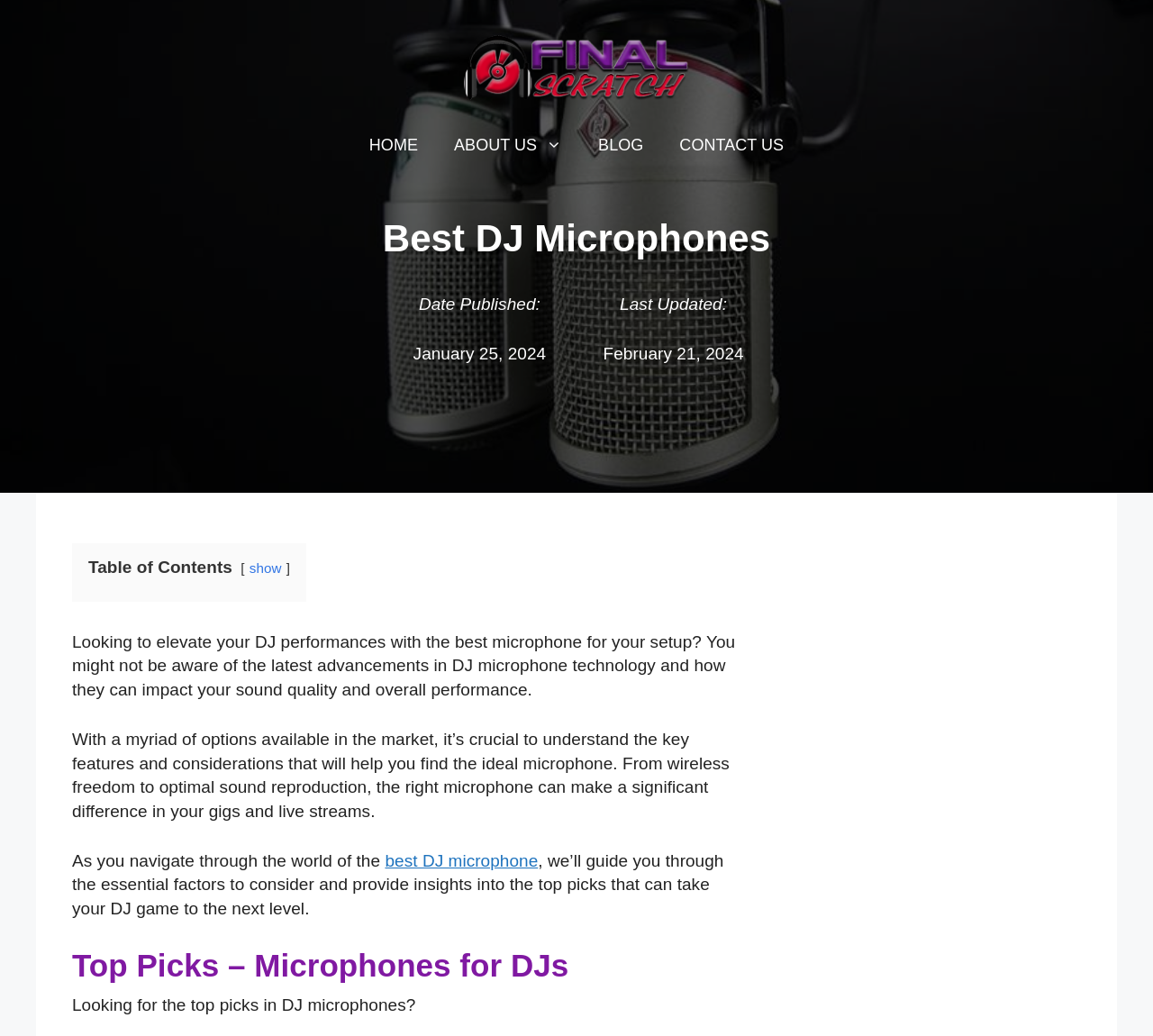What is the topic of the article?
Analyze the image and deliver a detailed answer to the question.

I read the introductory paragraphs of the article and found that it discusses the importance of finding the right DJ microphone for optimal sound quality and performance.